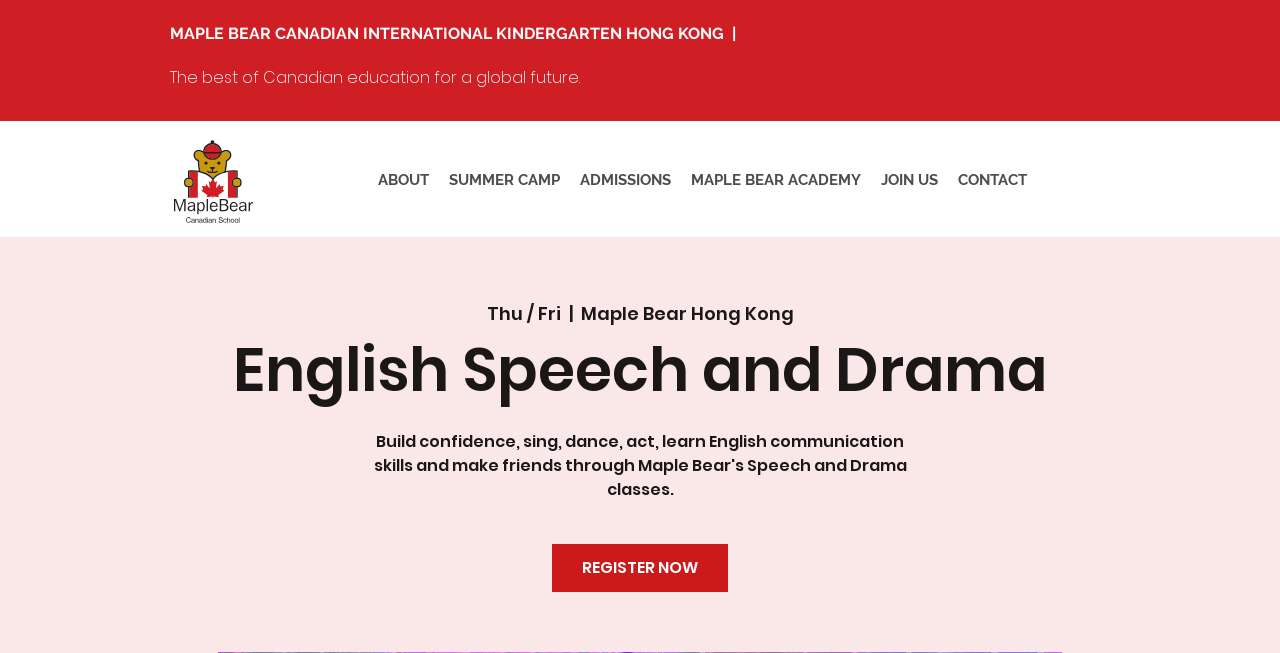Locate the bounding box coordinates of the element that should be clicked to execute the following instruction: "Call the college at '0917-317-6335'".

None